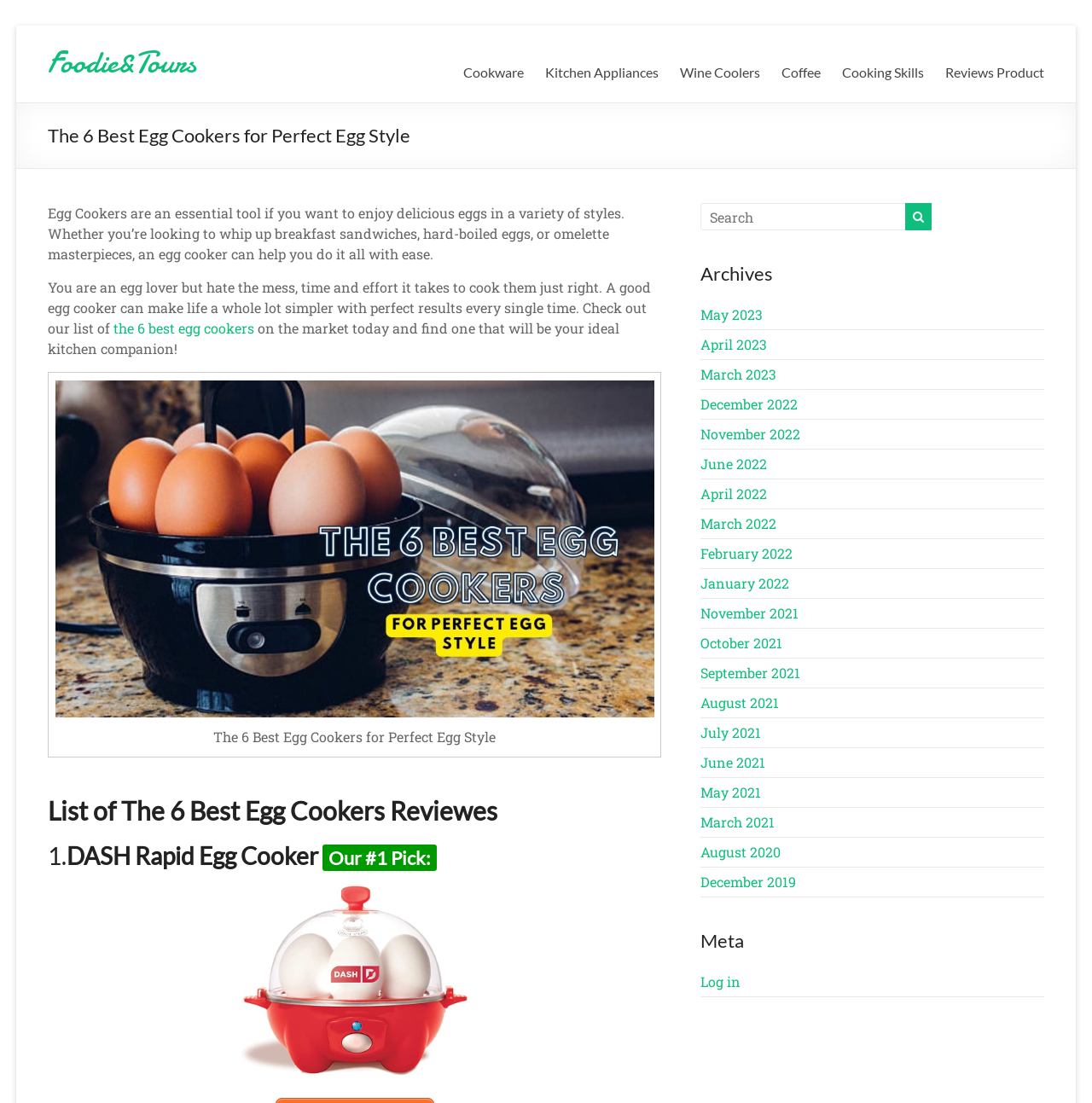How many egg cooker reviews are listed on this webpage?
Please provide a single word or phrase as the answer based on the screenshot.

6